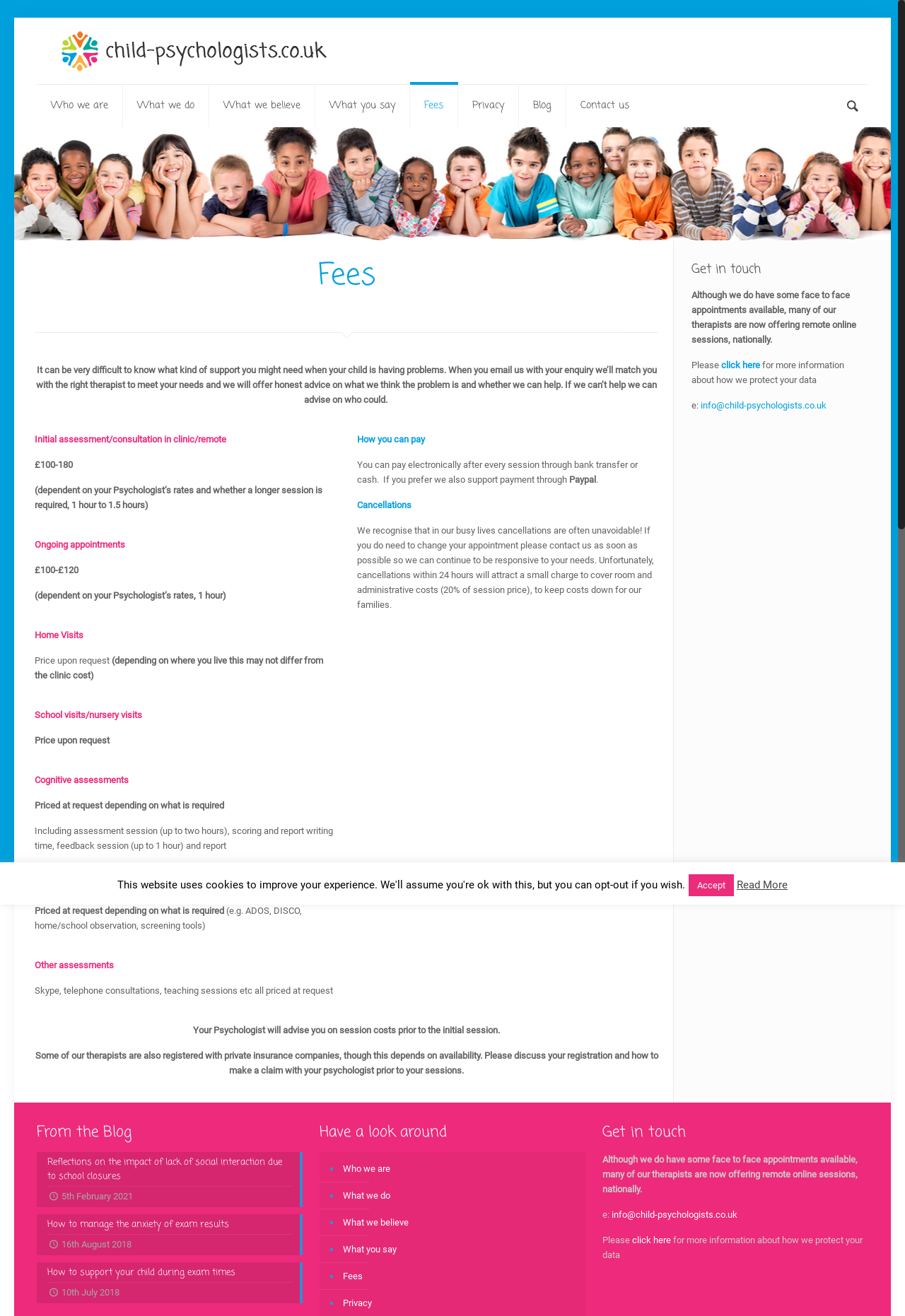Pinpoint the bounding box coordinates of the clickable area needed to execute the instruction: "Click on the 'Contact us' link". The coordinates should be specified as four float numbers between 0 and 1, i.e., [left, top, right, bottom].

[0.626, 0.064, 0.711, 0.097]